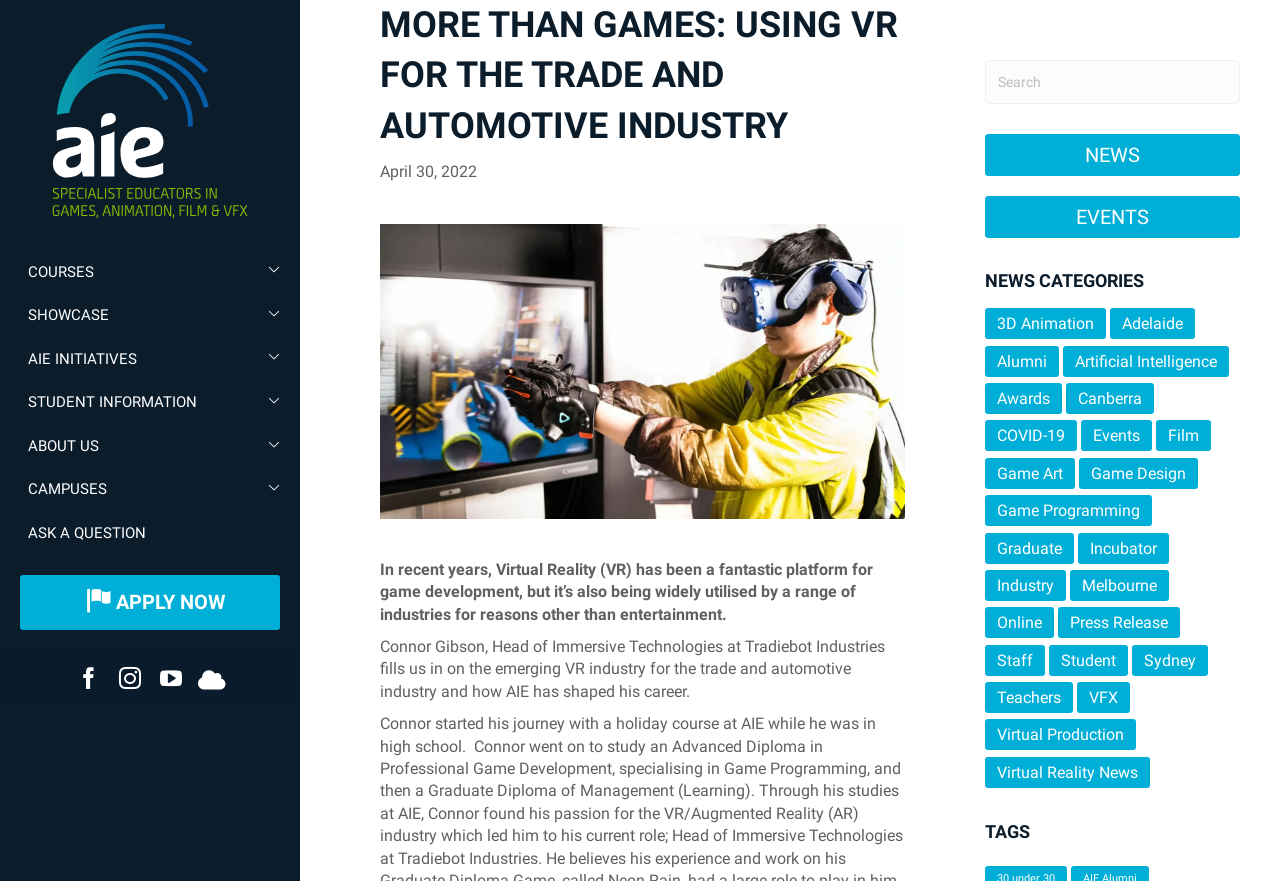What is the name of the academy?
Your answer should be a single word or phrase derived from the screenshot.

Academy of Interactive Entertainment (AIE)